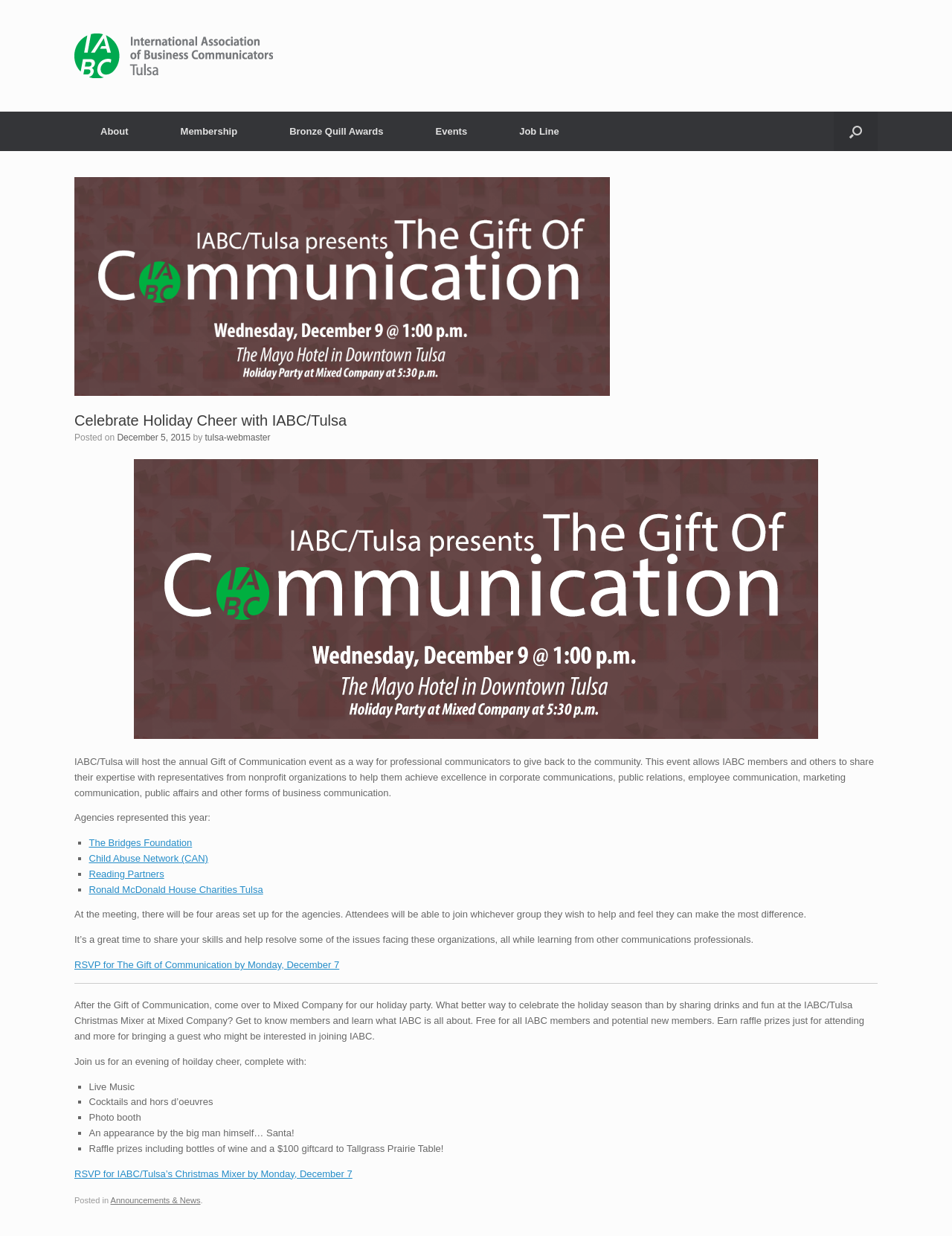Show the bounding box coordinates of the element that should be clicked to complete the task: "RSVP for IABC/Tulsa’s Christmas Mixer by Monday, December 7".

[0.078, 0.945, 0.37, 0.954]